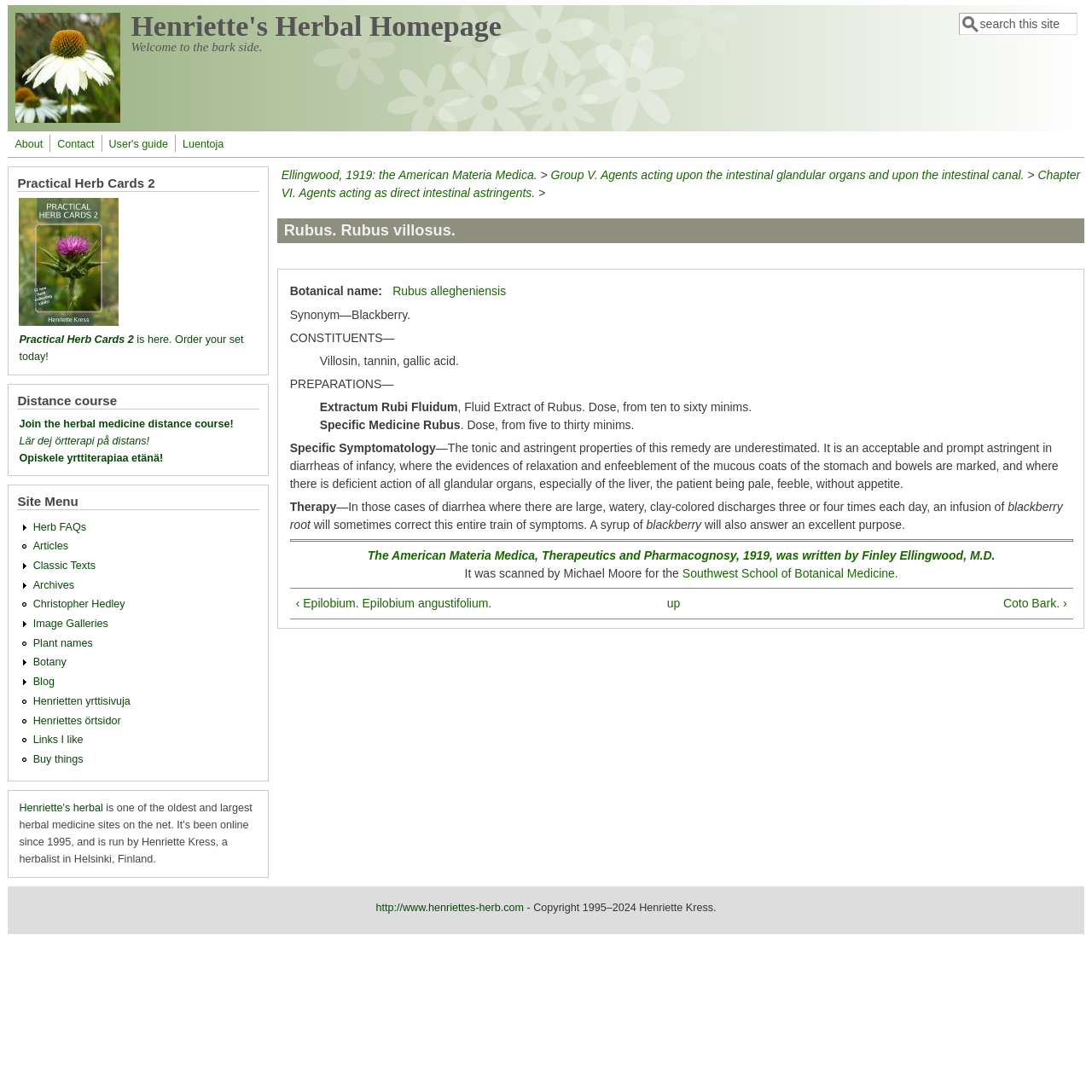Ascertain the bounding box coordinates for the UI element detailed here: "Links I like". The coordinates should be provided as [left, top, right, bottom] with each value being a float between 0 and 1.

[0.03, 0.672, 0.076, 0.683]